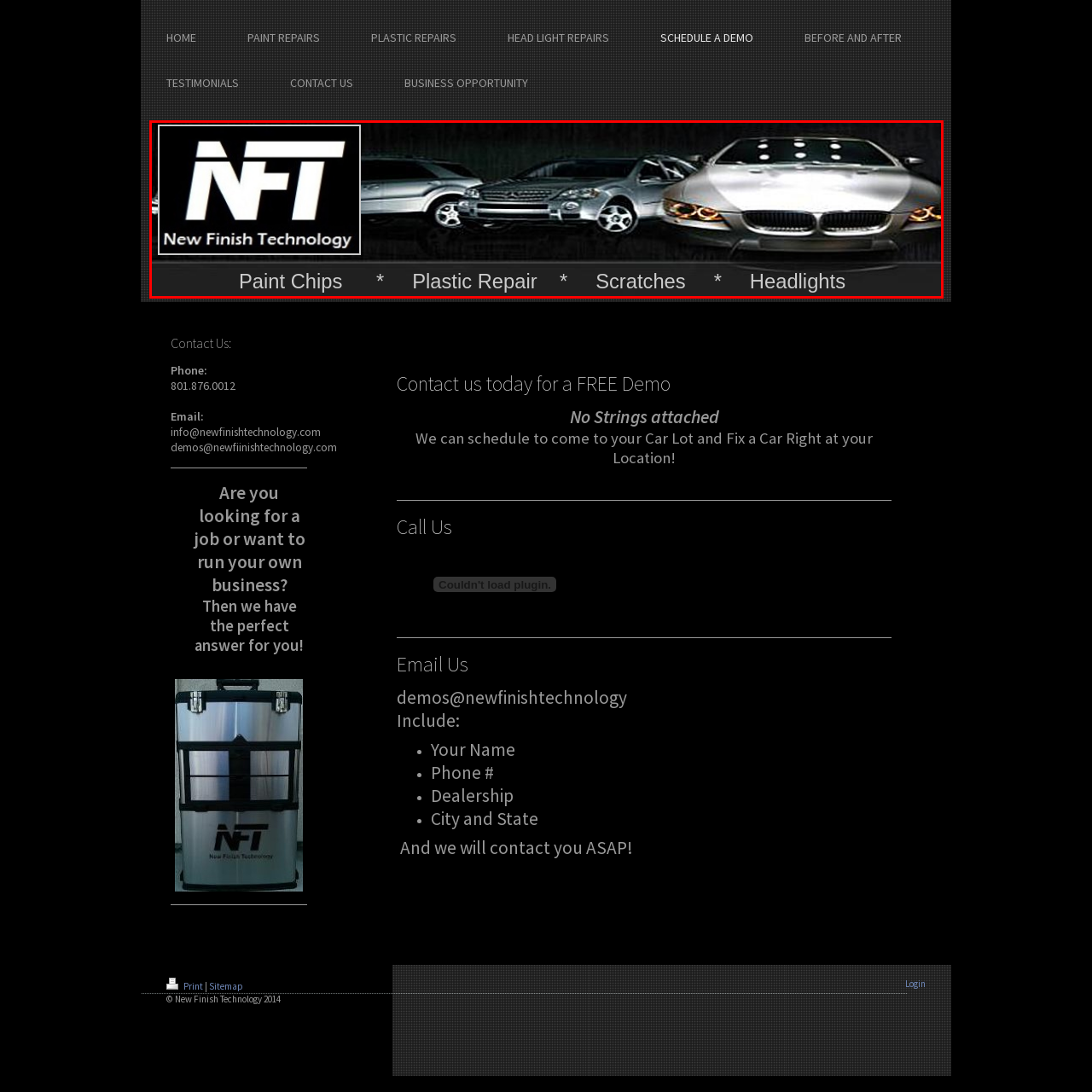Study the image surrounded by the red bounding box and respond as thoroughly as possible to the following question, using the image for reference: What is the background of the image?

The background of the image showcases multiple cars, which reflects the company's commitment to enhancing vehicle aesthetics and functionality. This background image is used to emphasize NFT's specializations in automotive repair and restoration.